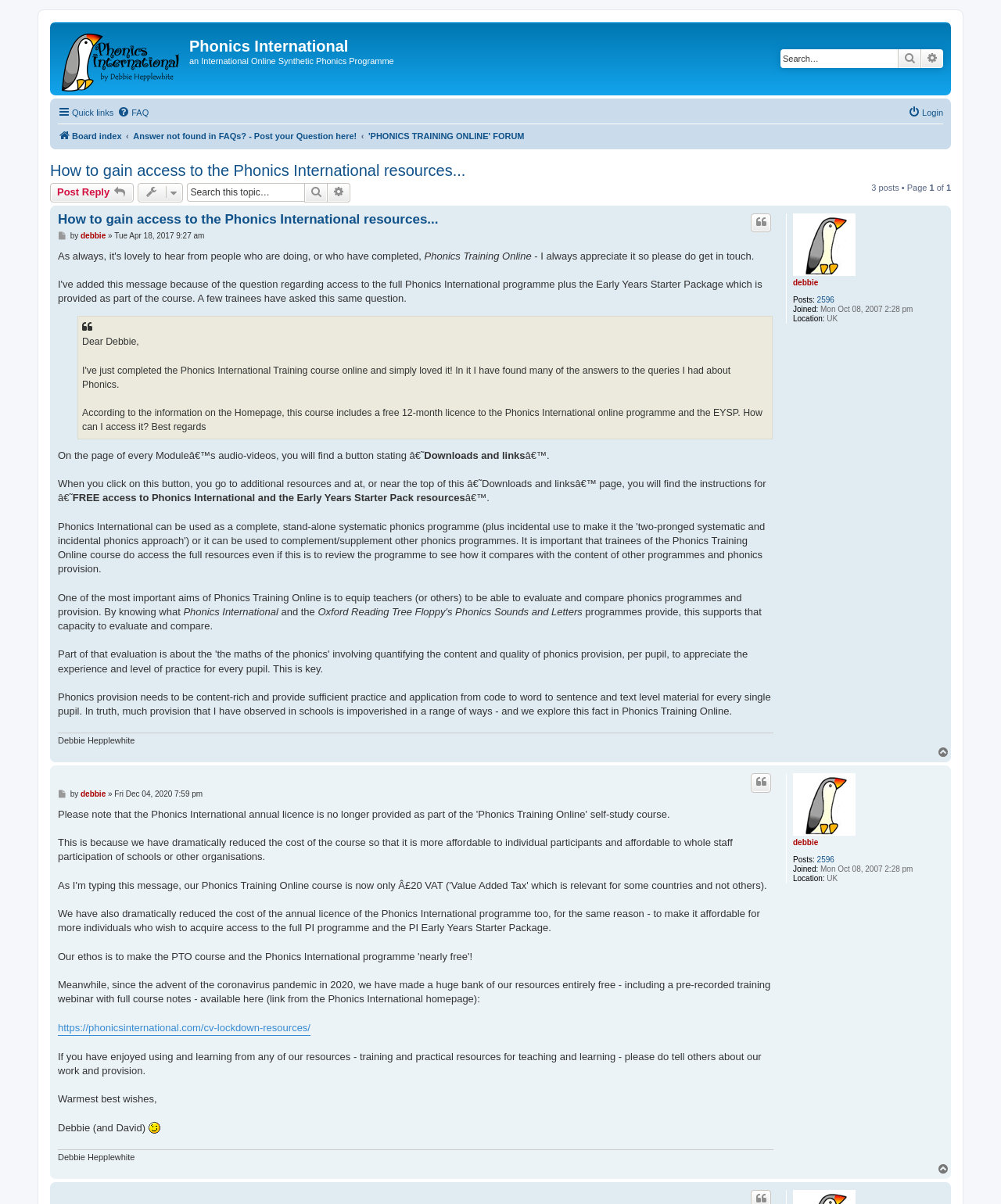Determine the bounding box for the described UI element: "parent_node: Phonics International title="Board index"".

[0.054, 0.021, 0.189, 0.076]